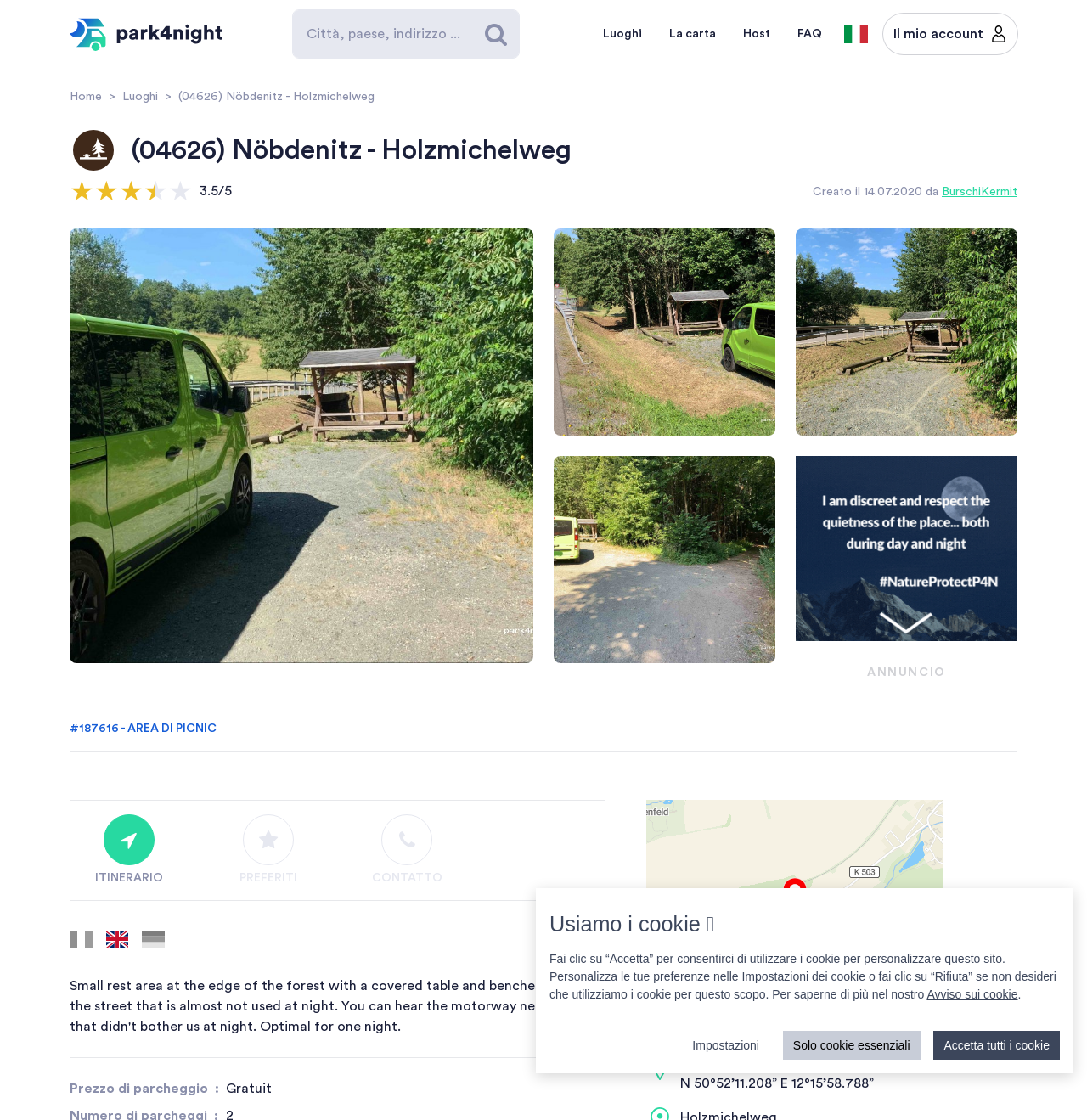Use a single word or phrase to answer the question: What is the type of this place?

Area di picnic